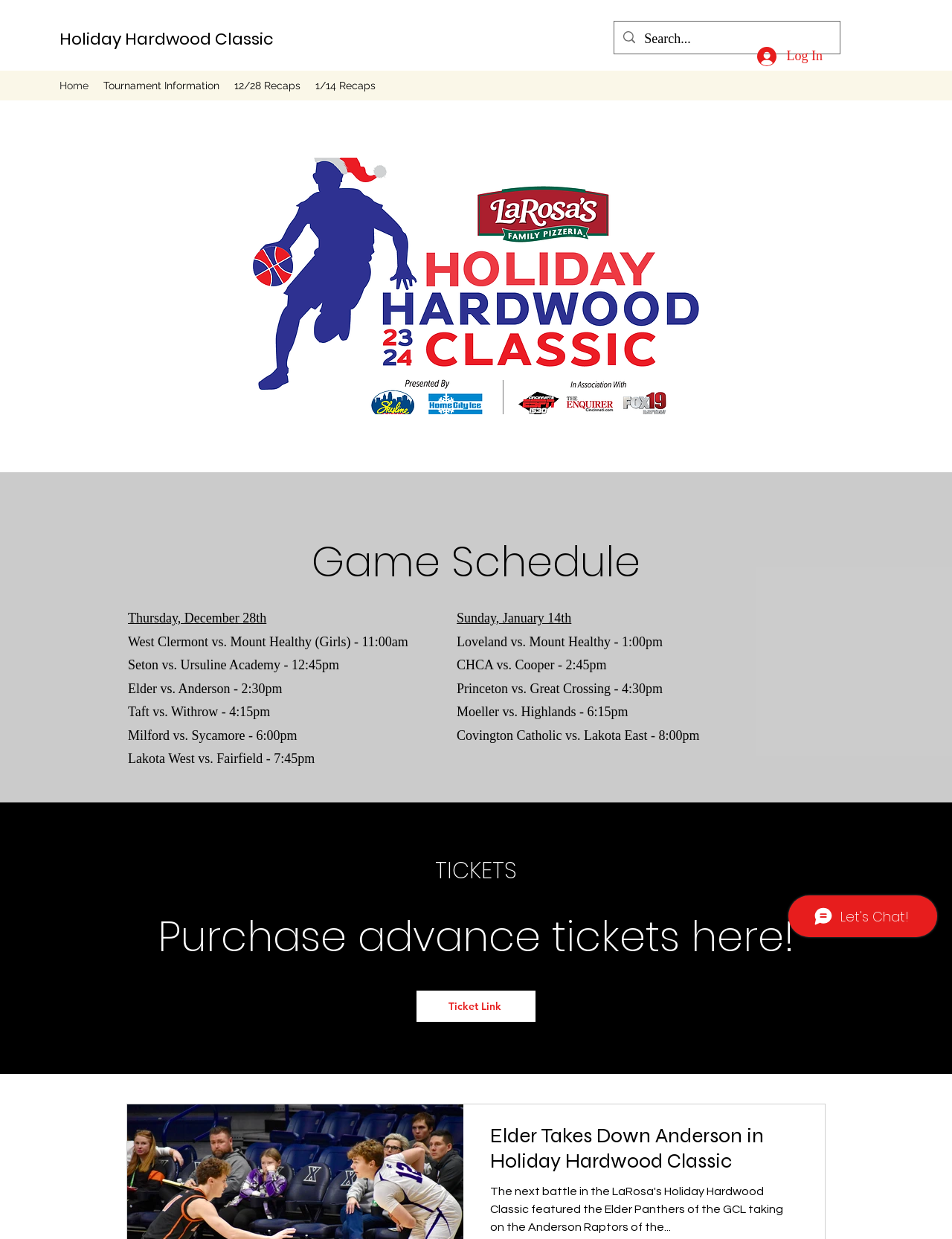Please predict the bounding box coordinates of the element's region where a click is necessary to complete the following instruction: "Purchase advance tickets". The coordinates should be represented by four float numbers between 0 and 1, i.e., [left, top, right, bottom].

[0.438, 0.8, 0.562, 0.825]